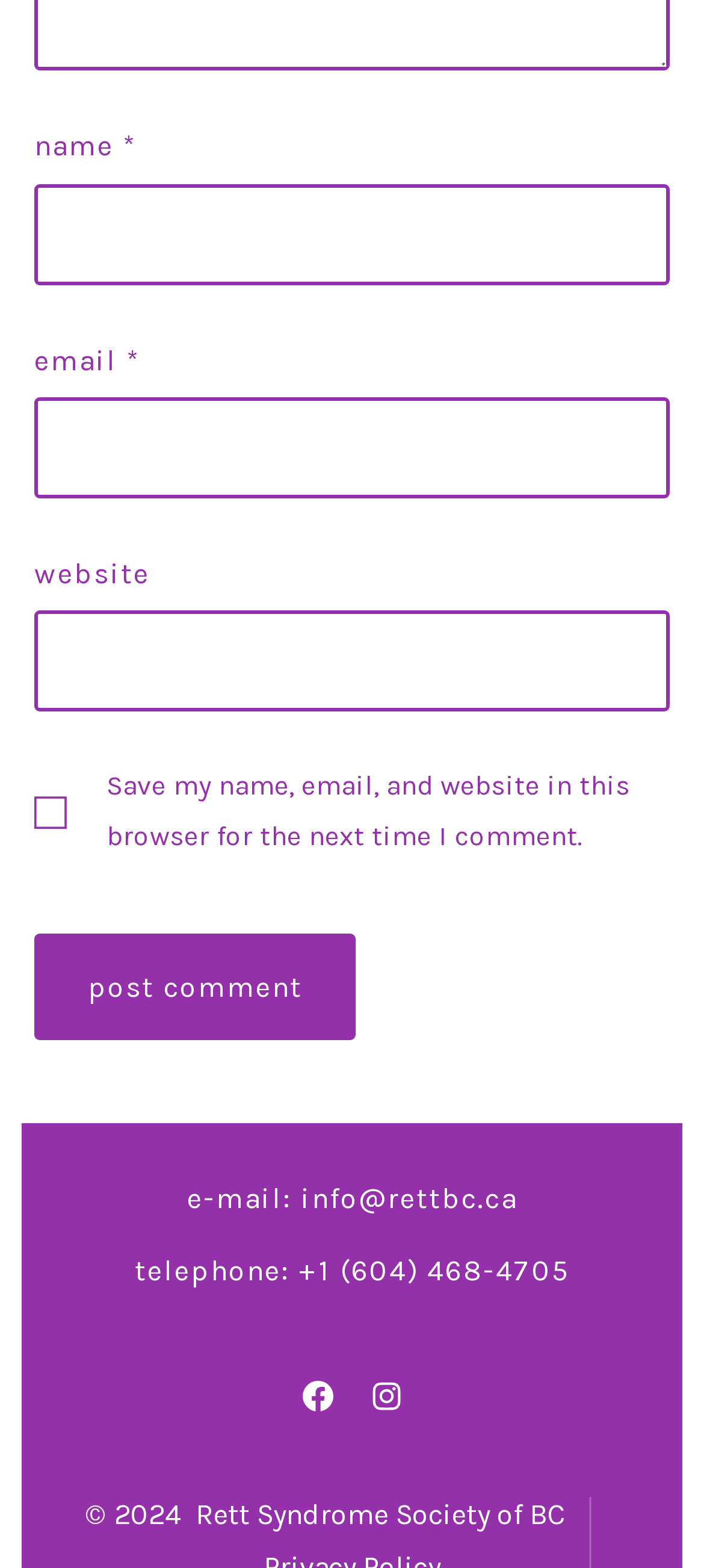Determine the coordinates of the bounding box that should be clicked to complete the instruction: "post comment". The coordinates should be represented by four float numbers between 0 and 1: [left, top, right, bottom].

[0.049, 0.596, 0.506, 0.664]